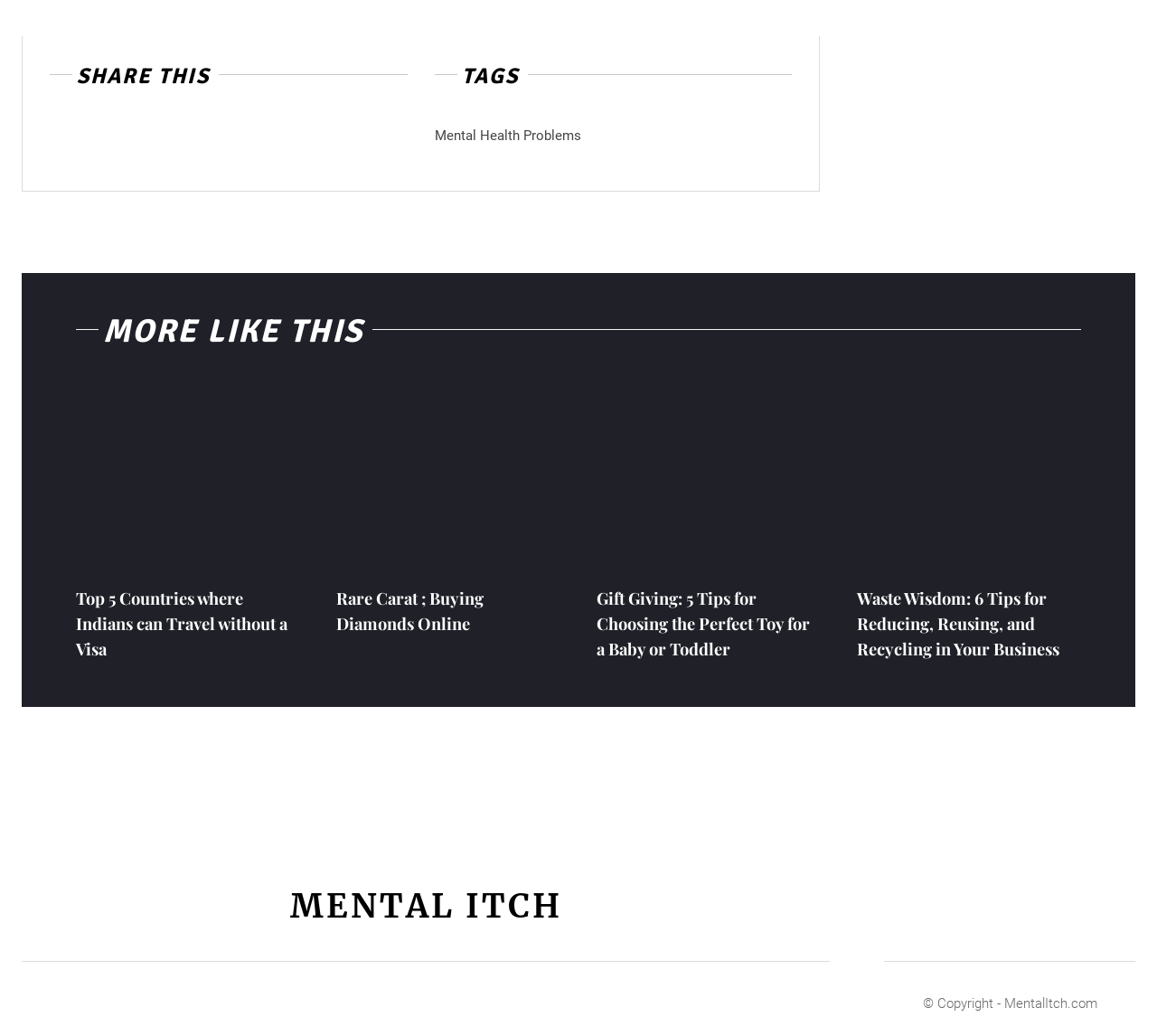What is the category of the article 'Top 5 Countries where Indians can Travel without a Visa'?
Answer the question with detailed information derived from the image.

The article 'Top 5 Countries where Indians can Travel without a Visa' is categorized under 'Travel' as it provides information about visa-free travel destinations for Indians.